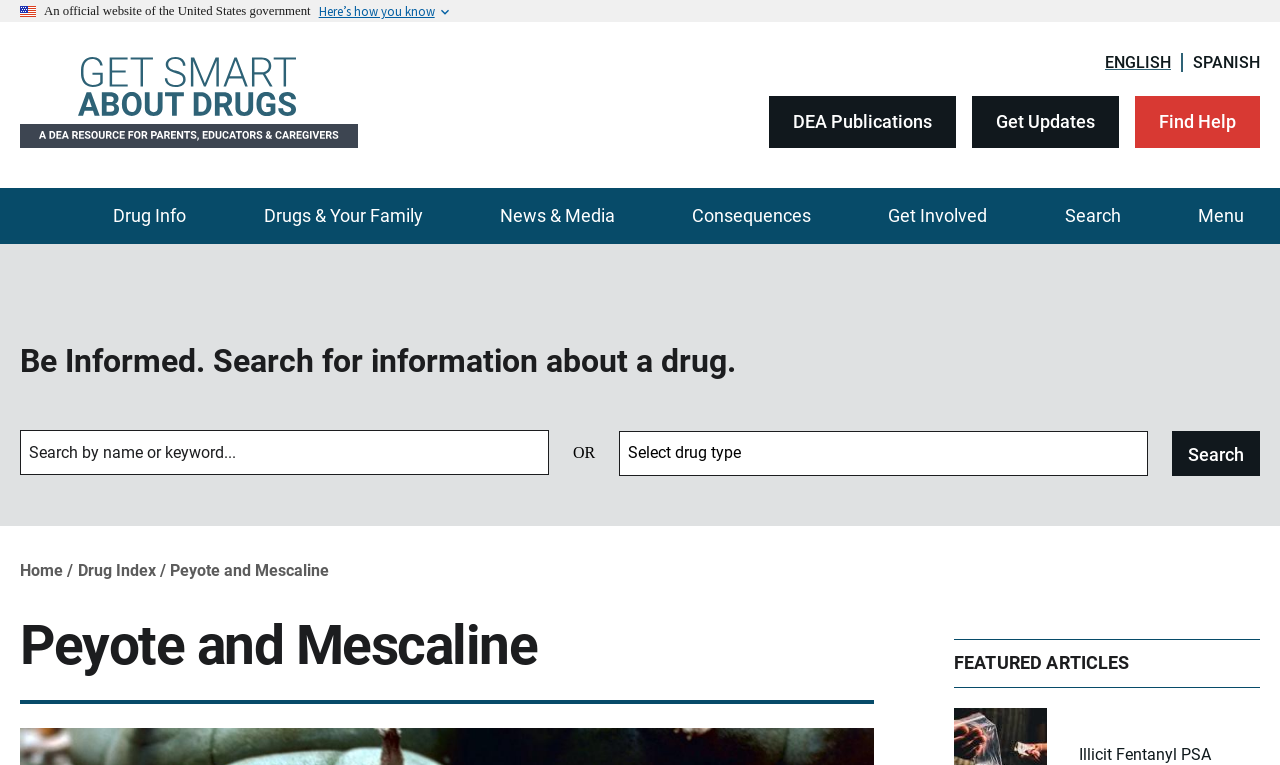Please give a succinct answer to the question in one word or phrase:
How many language options are available?

2